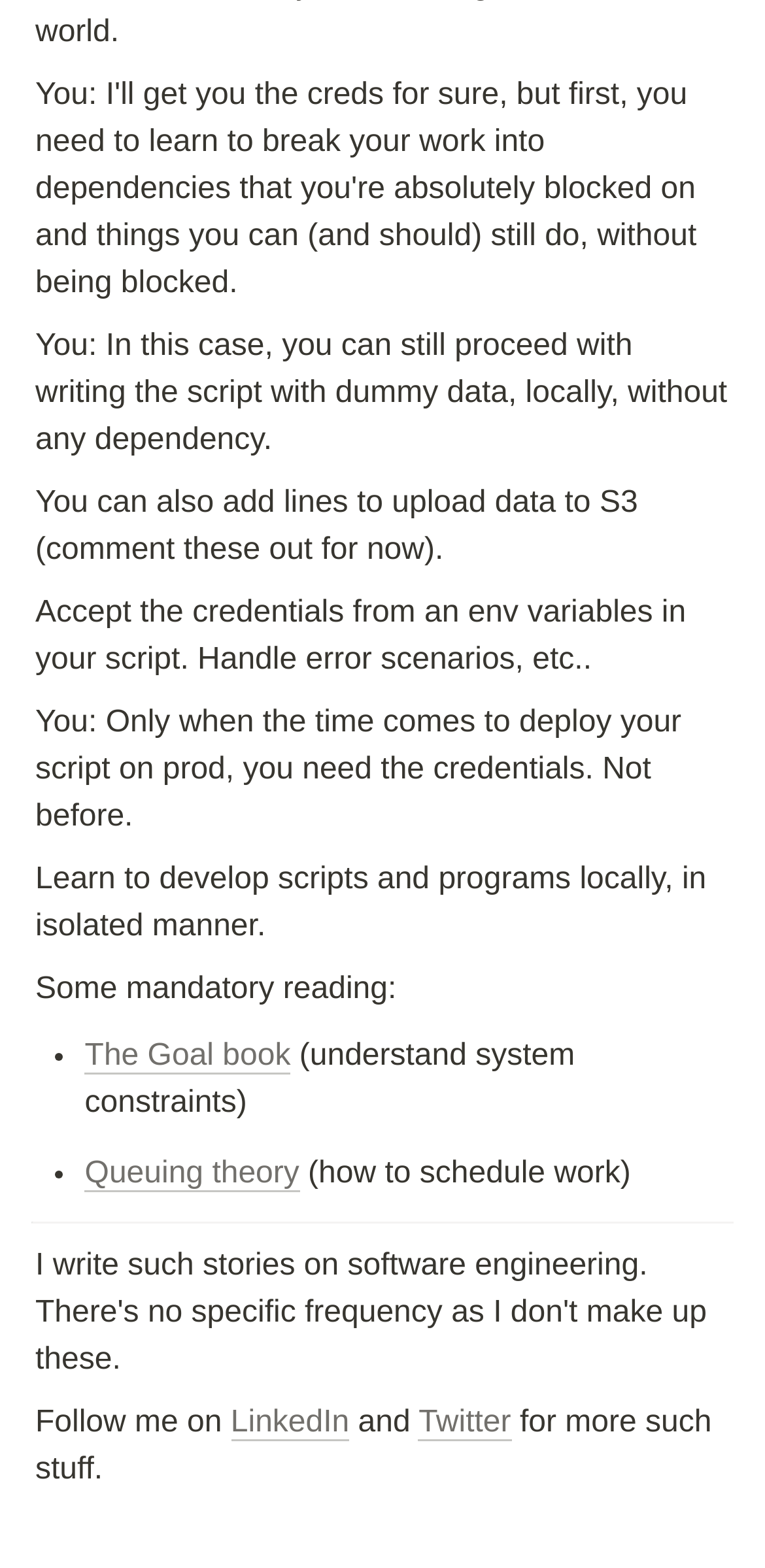Please study the image and answer the question comprehensively:
What is the author's advice for developing scripts?

The author suggests that one should learn to develop scripts and programs locally, in an isolated manner, without any dependency. This is mentioned in the text 'Learn to develop scripts and programs locally, in isolated manner.'